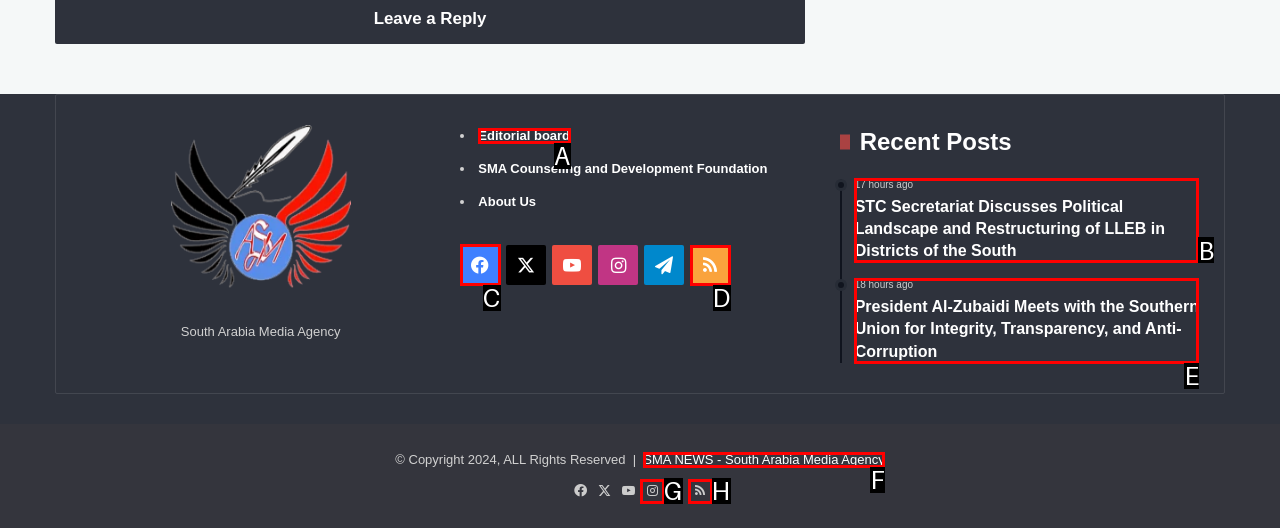Identify the correct UI element to click on to achieve the task: Open Facebook page. Provide the letter of the appropriate element directly from the available choices.

C